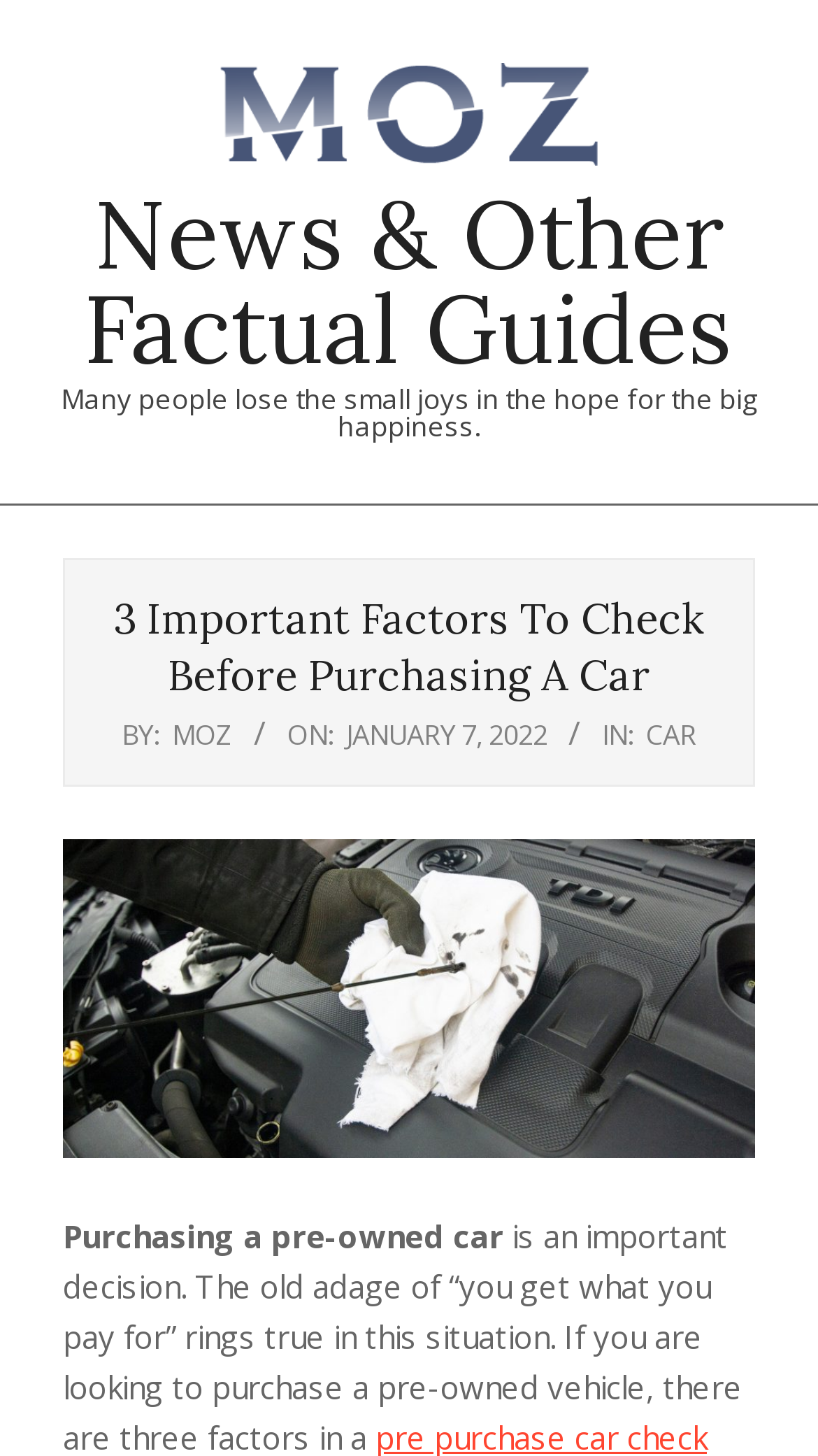Please find the top heading of the webpage and generate its text.

3 Important Factors To Check Before Purchasing A Car